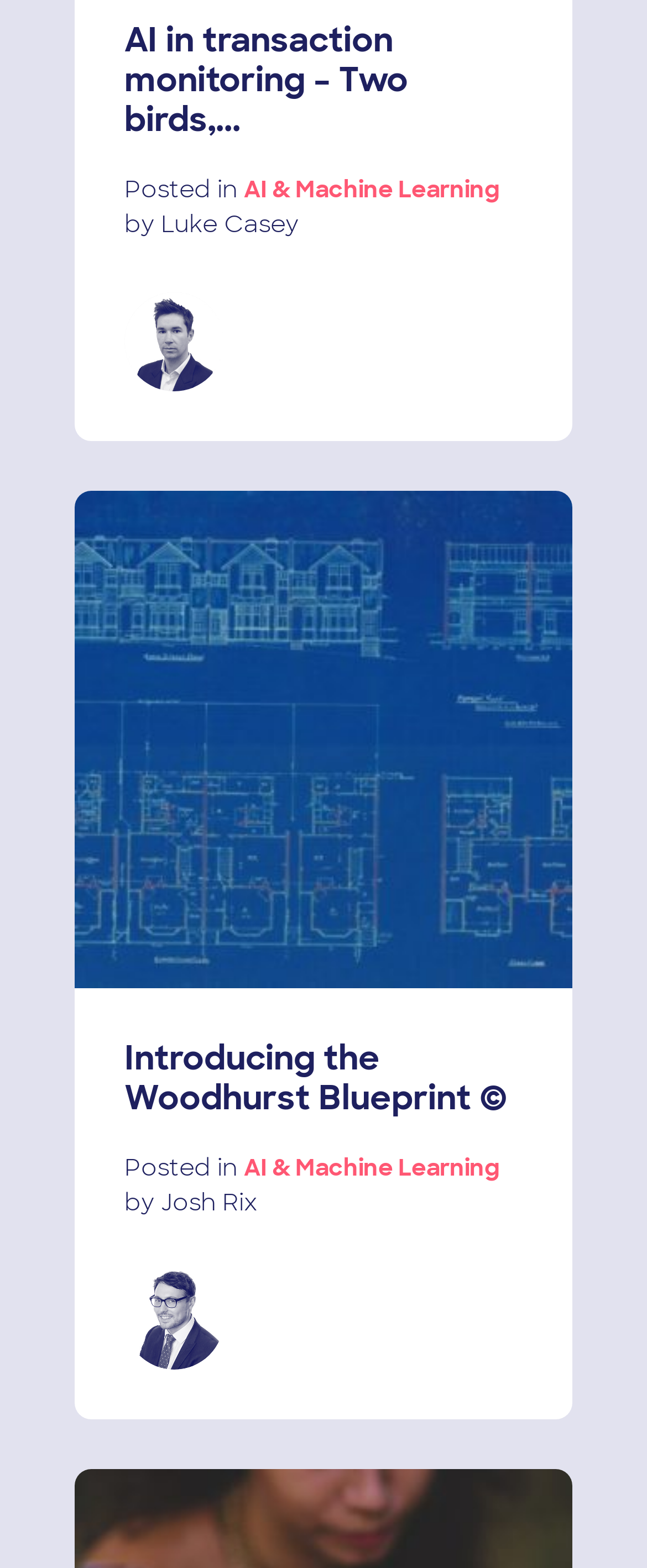Please examine the image and answer the question with a detailed explanation:
How many posts are displayed on the webpage?

The webpage has two distinct sections, each with a heading, link, and author information, indicating that there are two posts displayed on the webpage.